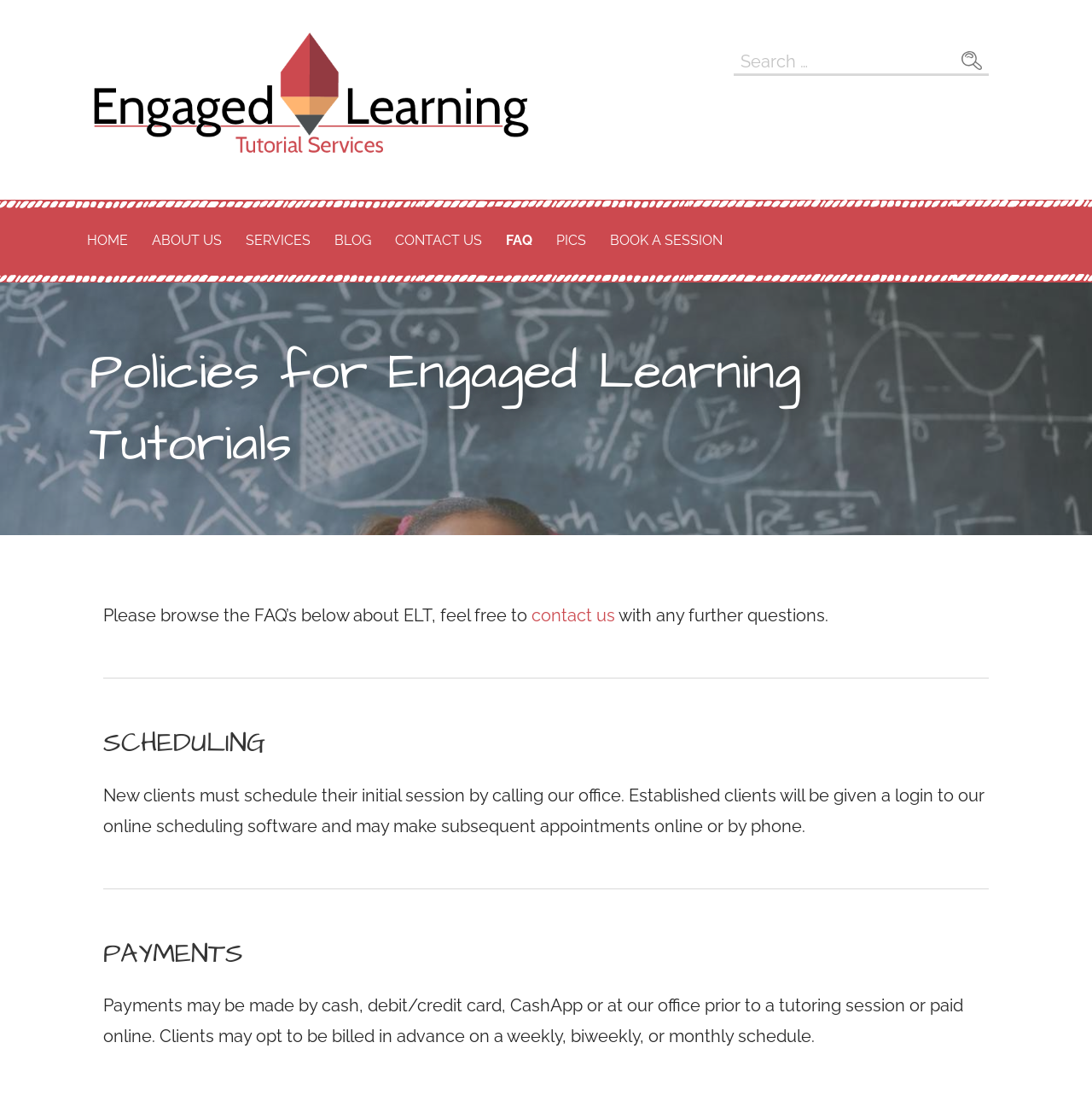Locate the UI element described as follows: "Home". Return the bounding box coordinates as four float numbers between 0 and 1 in the order [left, top, right, bottom].

[0.07, 0.19, 0.127, 0.25]